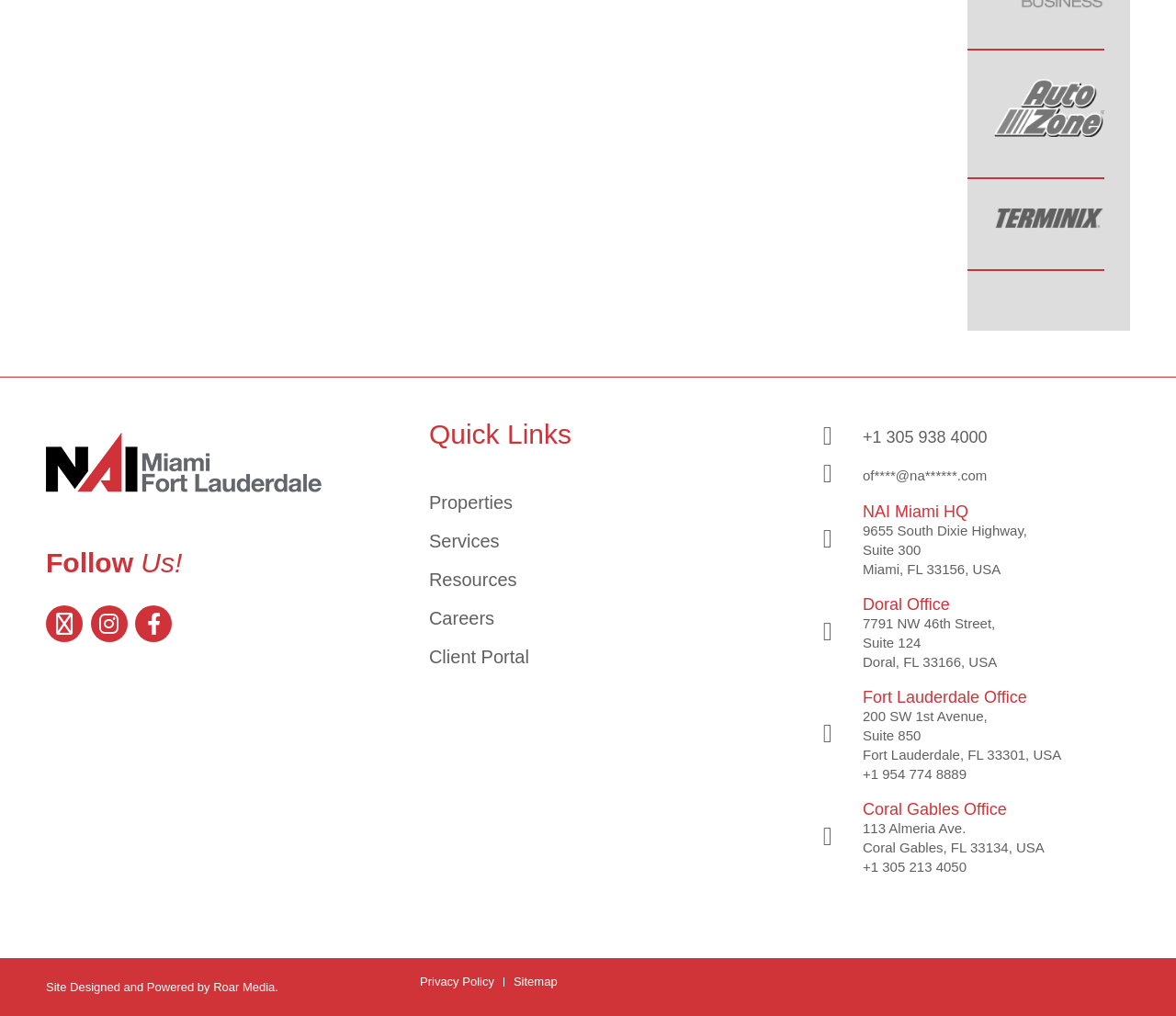What is the logo of NAI Miami?
From the details in the image, provide a complete and detailed answer to the question.

The logo of NAI Miami can be found at the top left corner of the webpage, which is an image element with the text 'NAI Miami | Fort Lauderdale Logo'.